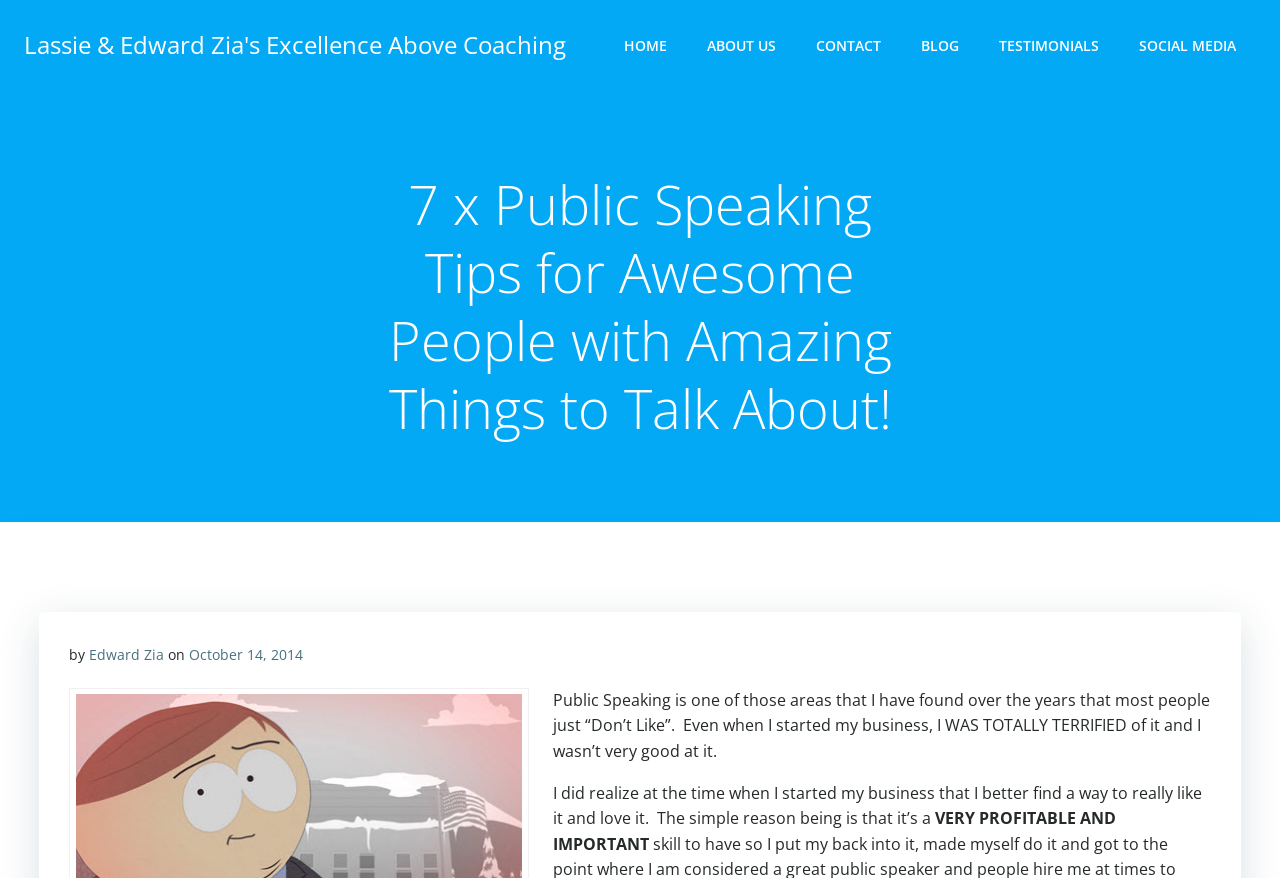What is the author's initial feeling towards public speaking?
Using the image as a reference, give an elaborate response to the question.

The author mentions in the webpage that 'Even when I started my business, I WAS TOTALLY TERRIFIED of it and I wasn’t very good at it.' This indicates that the author's initial feeling towards public speaking was one of terror.